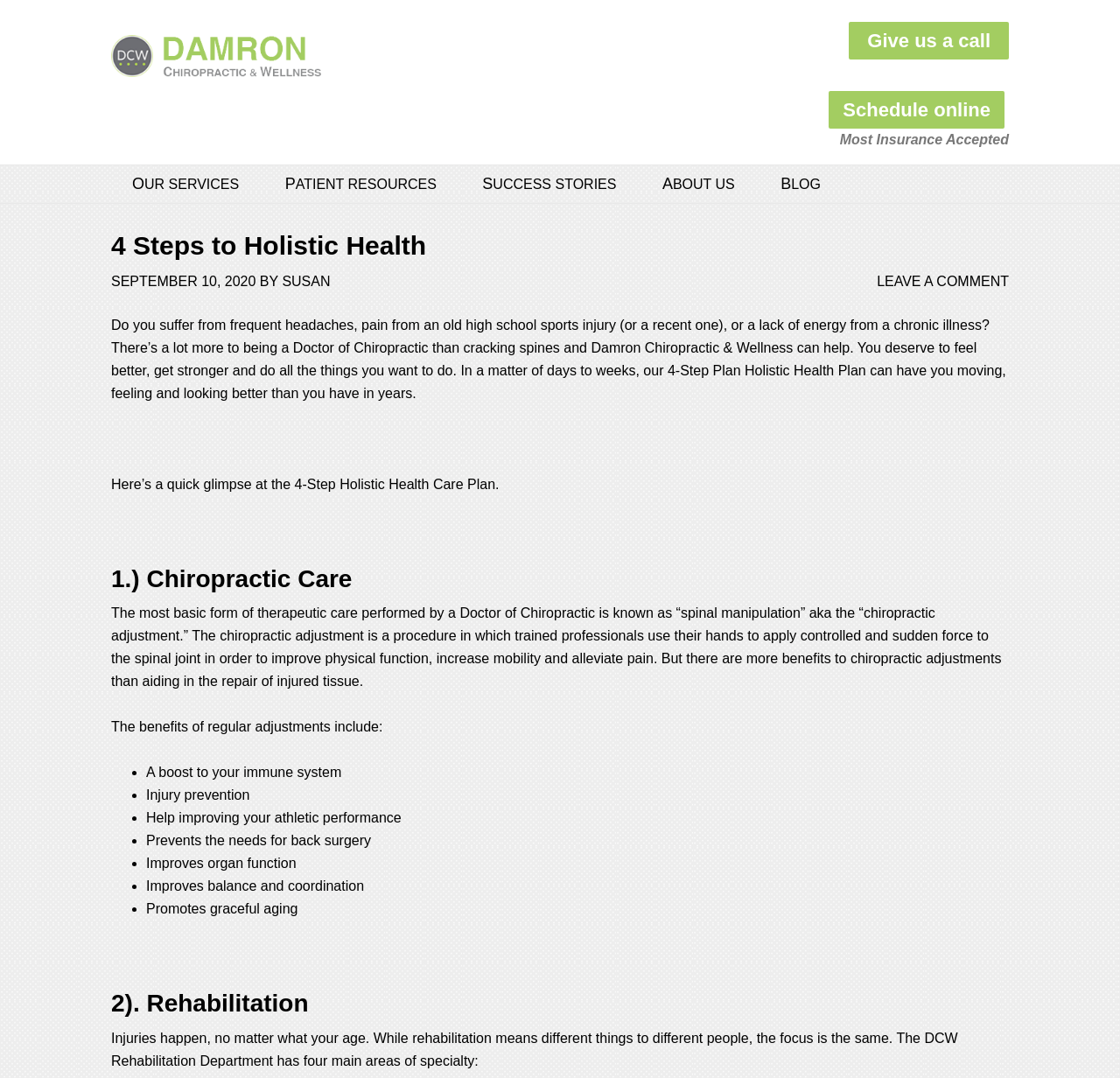Locate the coordinates of the bounding box for the clickable region that fulfills this instruction: "Click on the 'LEAVE A COMMENT' link".

[0.783, 0.254, 0.901, 0.268]